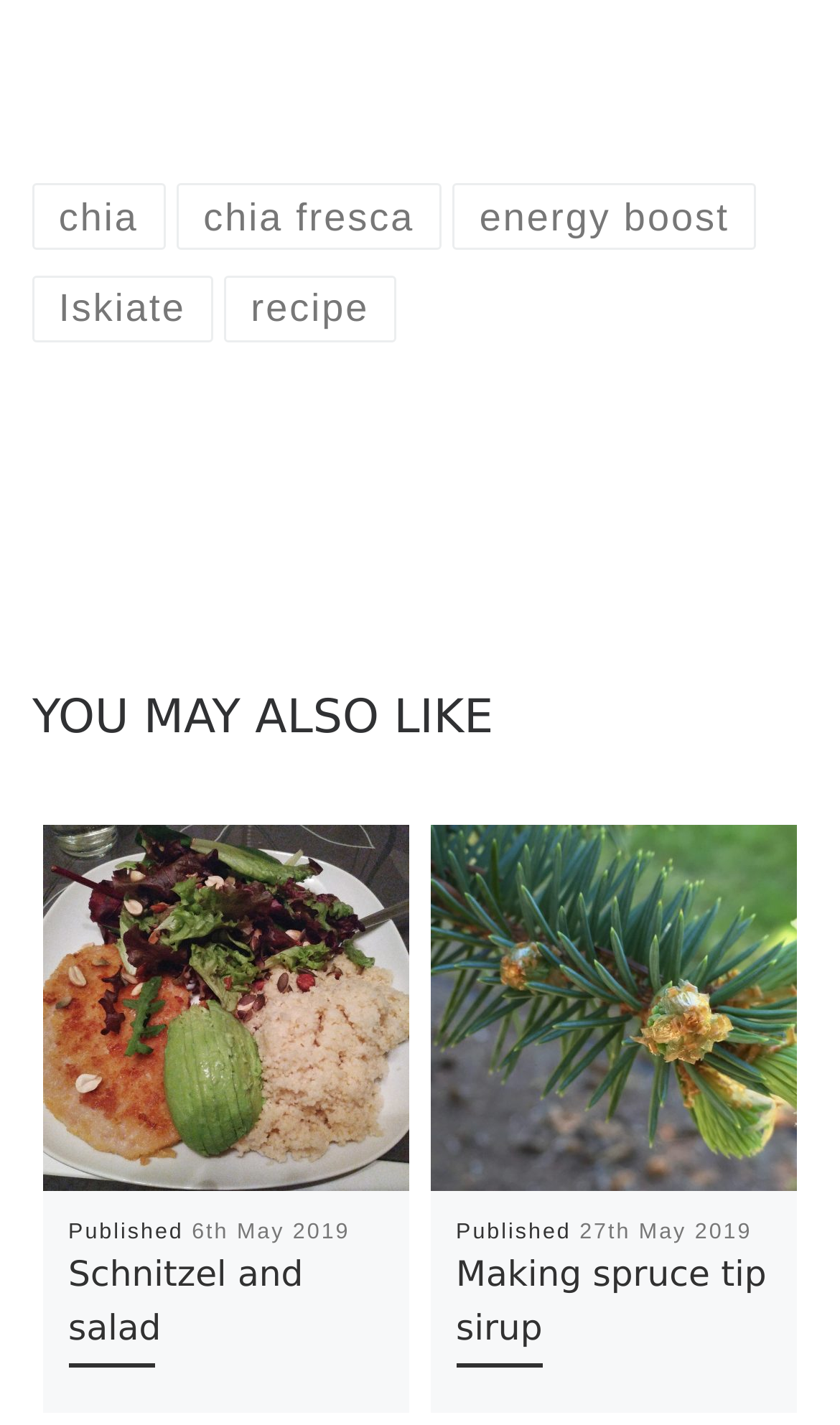Please identify the bounding box coordinates of the region to click in order to complete the given instruction: "view Schnitzel and salad article". The coordinates should be four float numbers between 0 and 1, i.e., [left, top, right, bottom].

[0.081, 0.877, 0.457, 0.966]